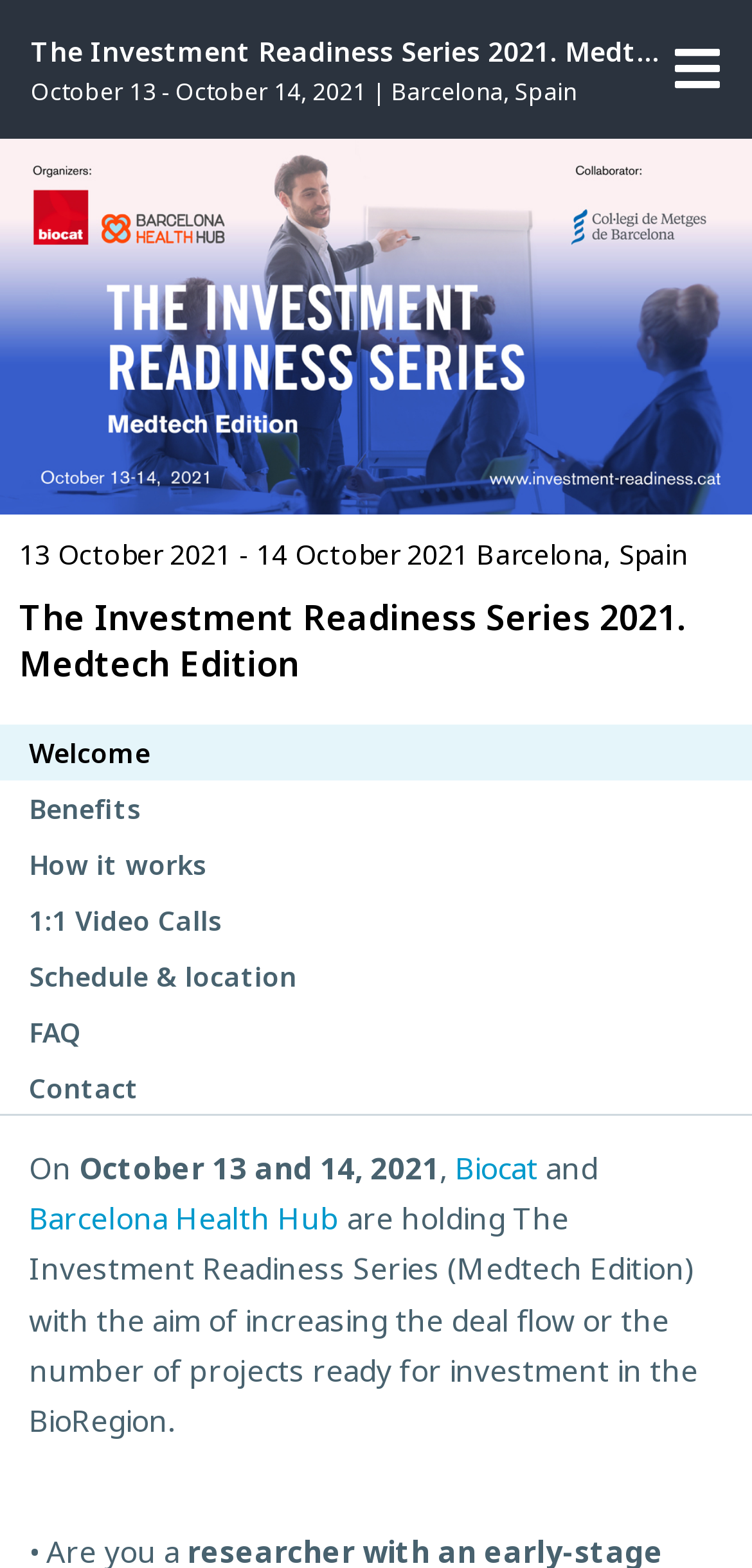Show the bounding box coordinates for the element that needs to be clicked to execute the following instruction: "Go to Welcome page". Provide the coordinates in the form of four float numbers between 0 and 1, i.e., [left, top, right, bottom].

[0.0, 0.462, 1.0, 0.498]